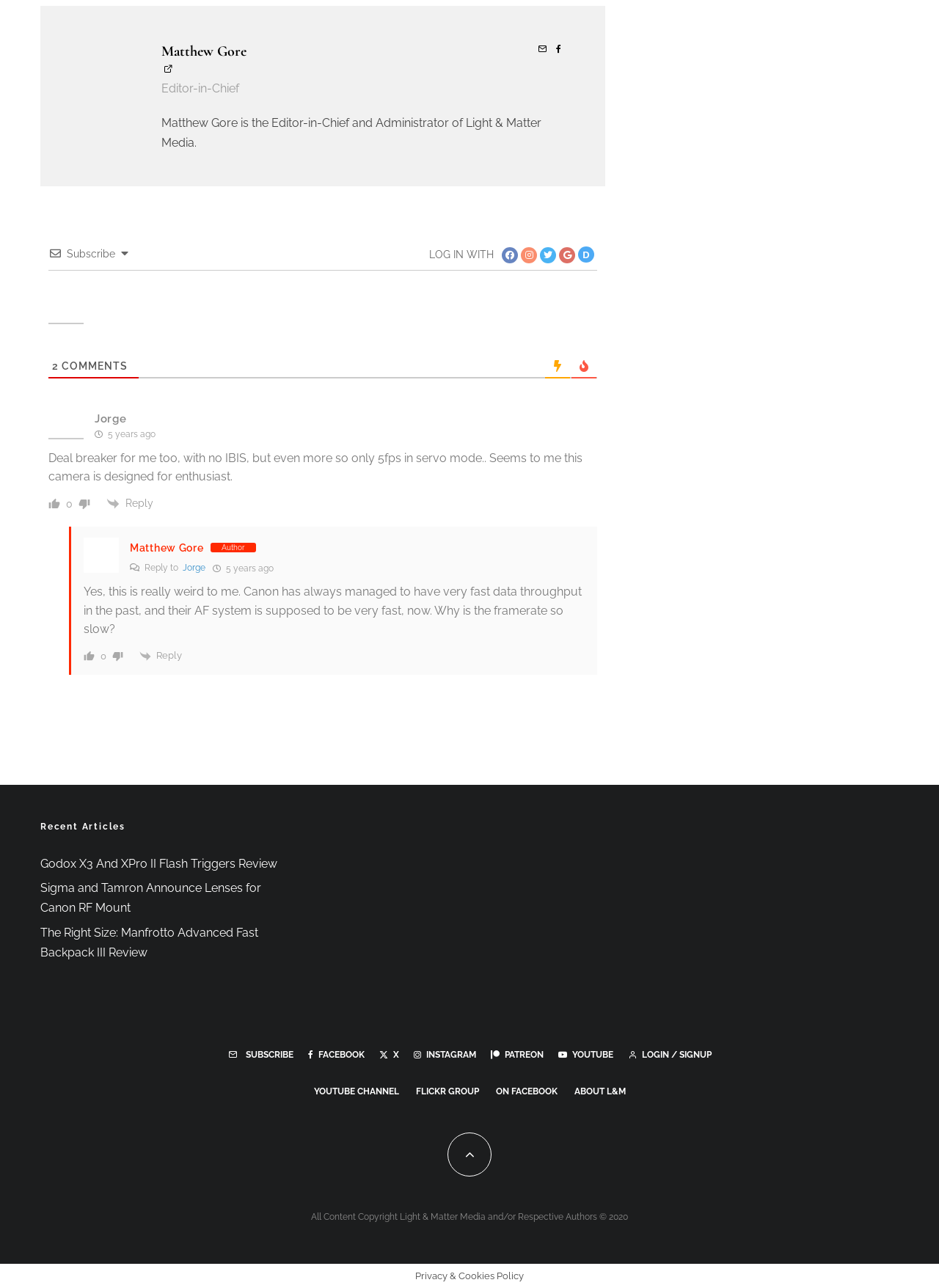Can you determine the bounding box coordinates of the area that needs to be clicked to fulfill the following instruction: "Check Fire Codes for Wind Turbines"?

None